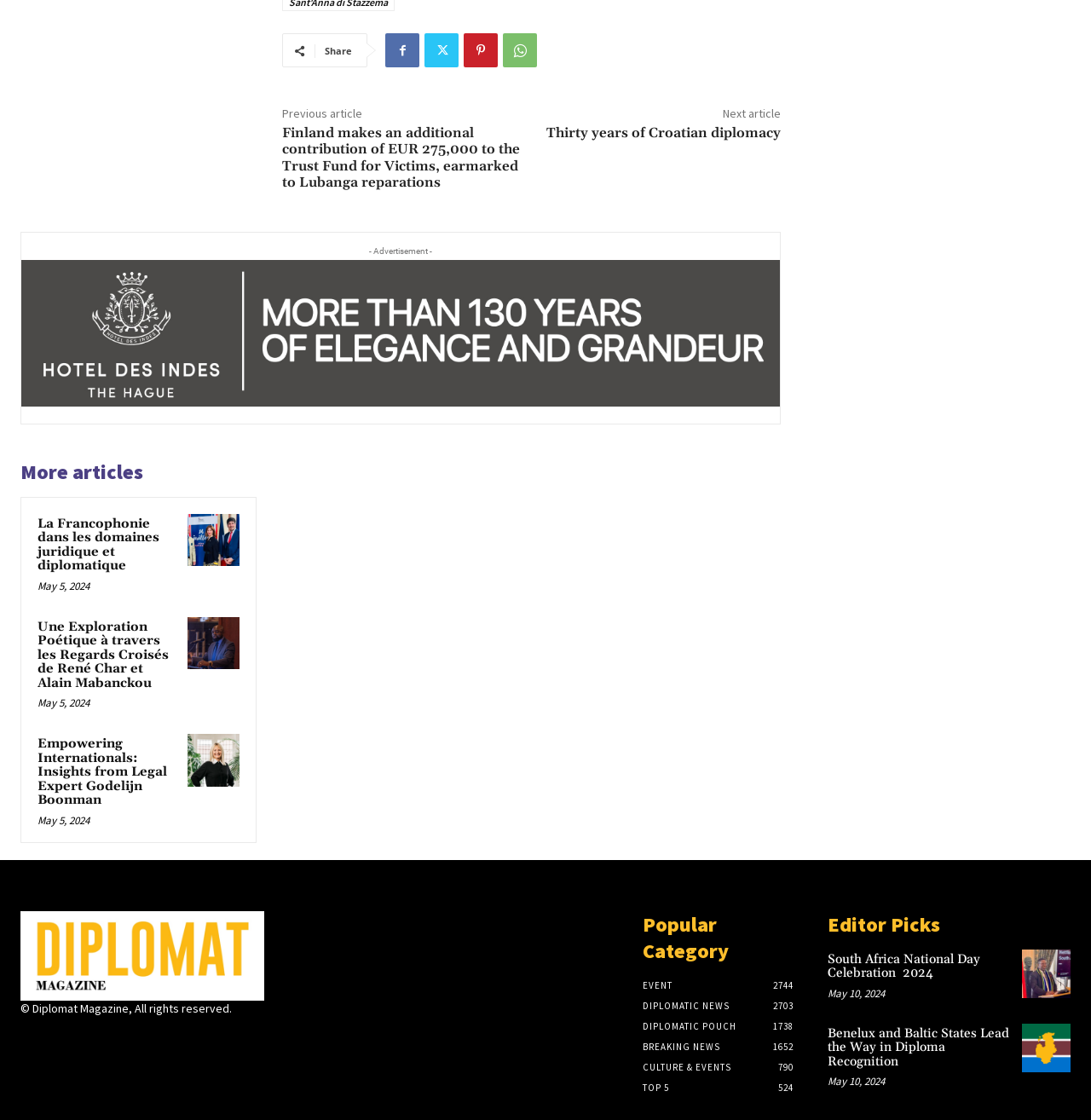Specify the bounding box coordinates of the region I need to click to perform the following instruction: "Click on the 'Share' button". The coordinates must be four float numbers in the range of 0 to 1, i.e., [left, top, right, bottom].

[0.298, 0.04, 0.323, 0.051]